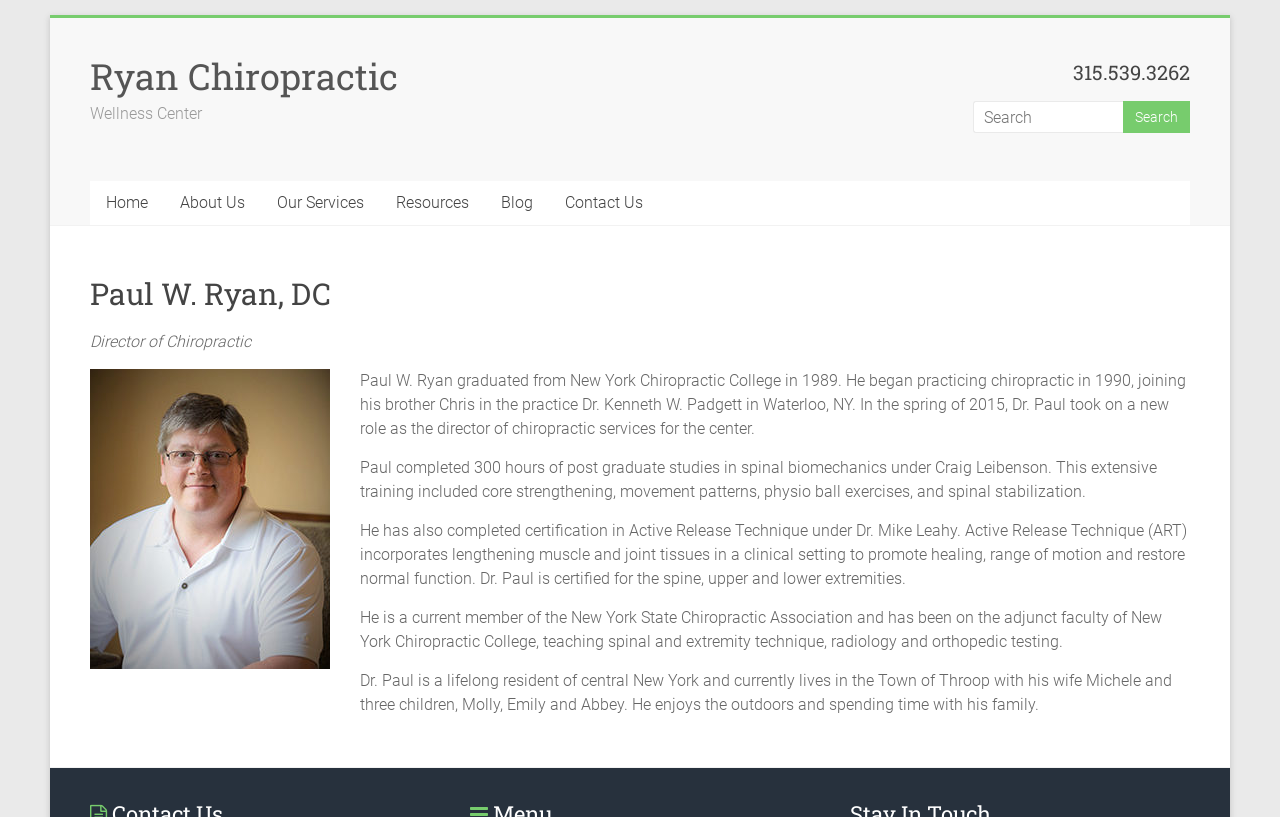What technique is Dr. Paul certified in?
Look at the webpage screenshot and answer the question with a detailed explanation.

I found the answer by reading the static text element with the text 'He has also completed certification in Active Release Technique under Dr. Mike Leahy.' which mentions that Dr. Paul is certified in Active Release Technique.